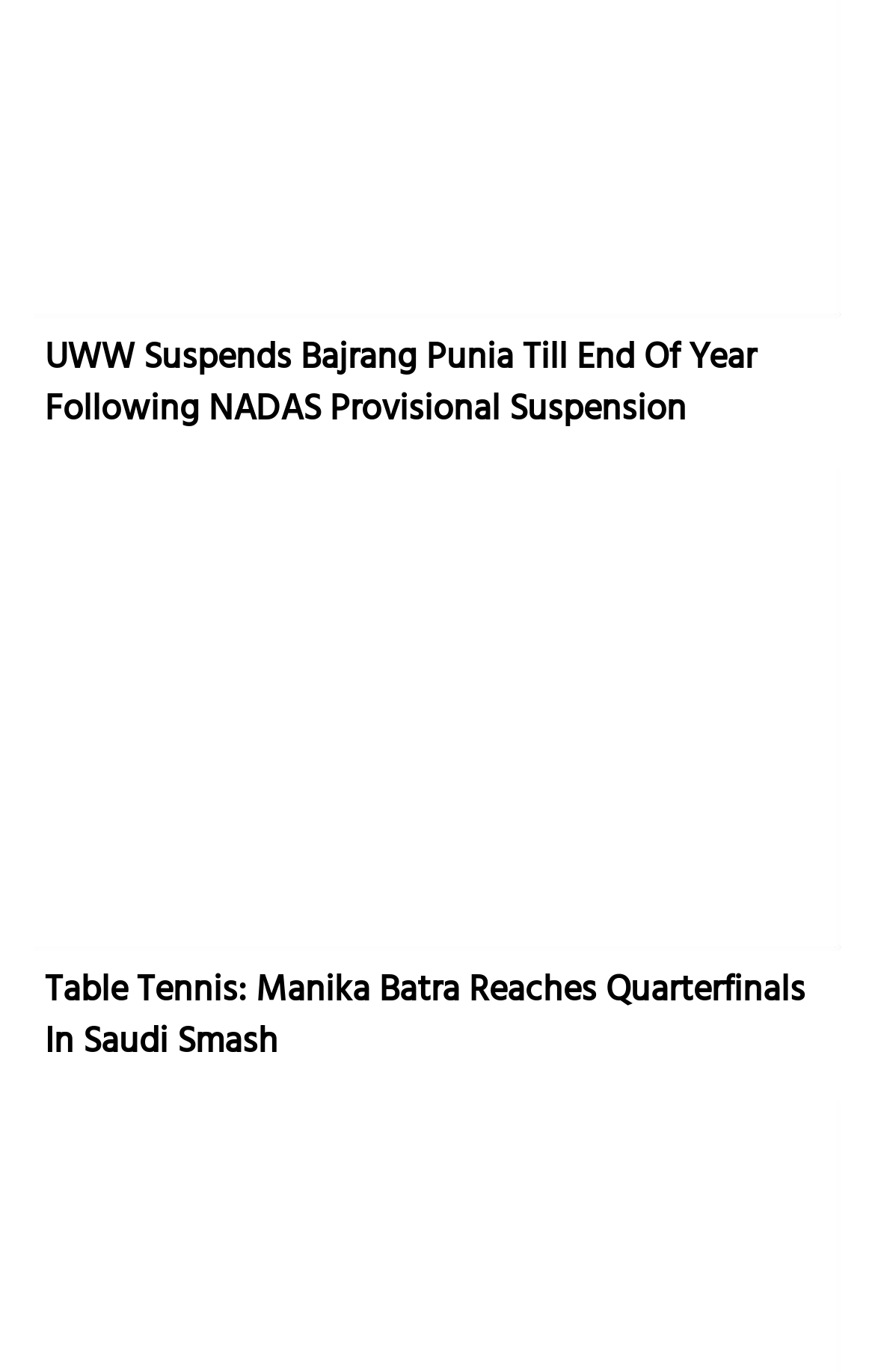Refer to the image and answer the question with as much detail as possible: How many news articles are on this page?

I counted the number of links and headings on the page, and there are three distinct news articles: 'UWW Suspends Bajrang Punia Till End Of Year Following NADAS Provisional Suspension', 'Table Tennis: Manika Batra Reaches Quarterfinals In Saudi Smash', and 'Indian contingent bags 43 medals at ASBC Asian U-22 and Youth Boxing Championships in Astana, Kazakhstan'.